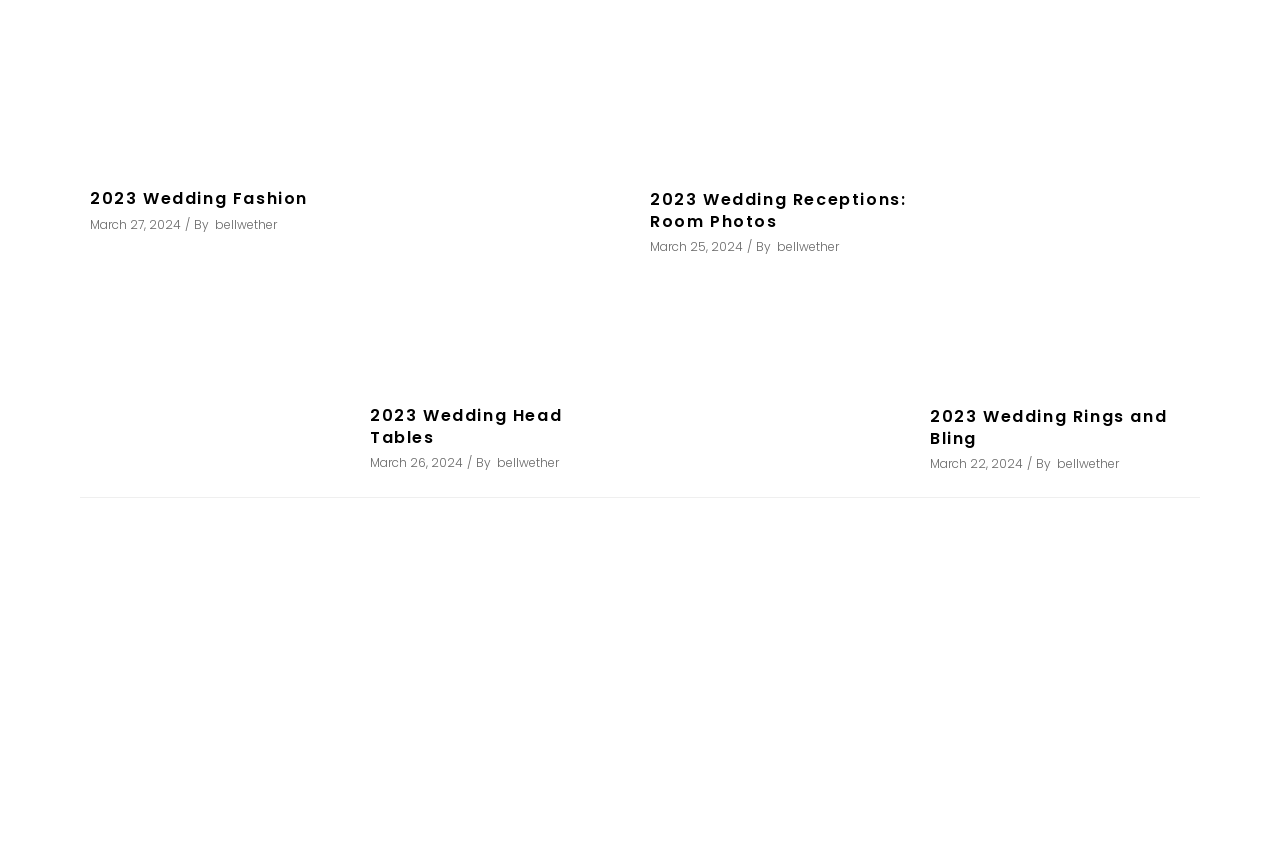Find the bounding box coordinates for the area that should be clicked to accomplish the instruction: "Explore Supported Software".

None